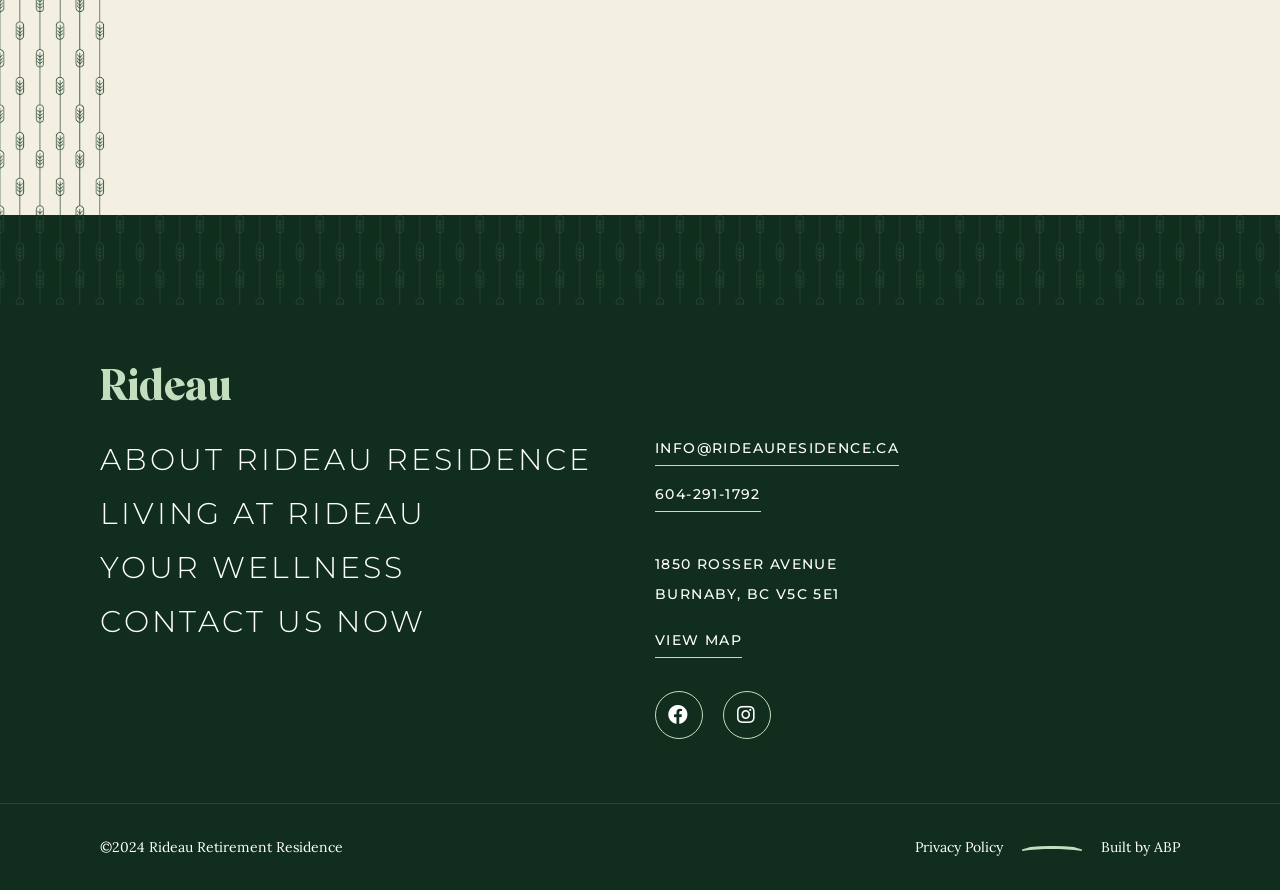Given the description of a UI element: "Join or Renew", identify the bounding box coordinates of the matching element in the webpage screenshot.

None